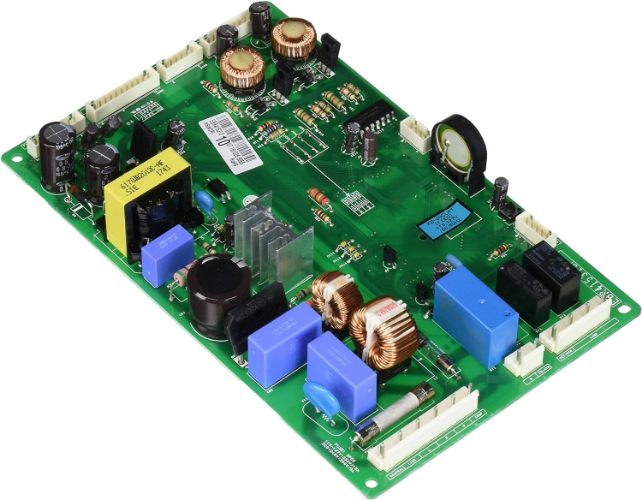Detail all significant aspects of the image you see.

This image features the LG EBR41531310 Main Control Board, an essential component used in various LG appliances. The circuit board is predominantly green, adorned with multiple electronic components, including capacitors, inductors, and relays. Notable elements include two golden copper coils, blue relays, and a heat sink, positioned strategically to manage heat dissipation. The board also contains several connector interfaces for integration with the appliance, ensuring smooth operation. This genuine replacement part is designed to fit a variety of LG brand models, making it a reliable choice for maintaining the performance and functionality of your appliances.